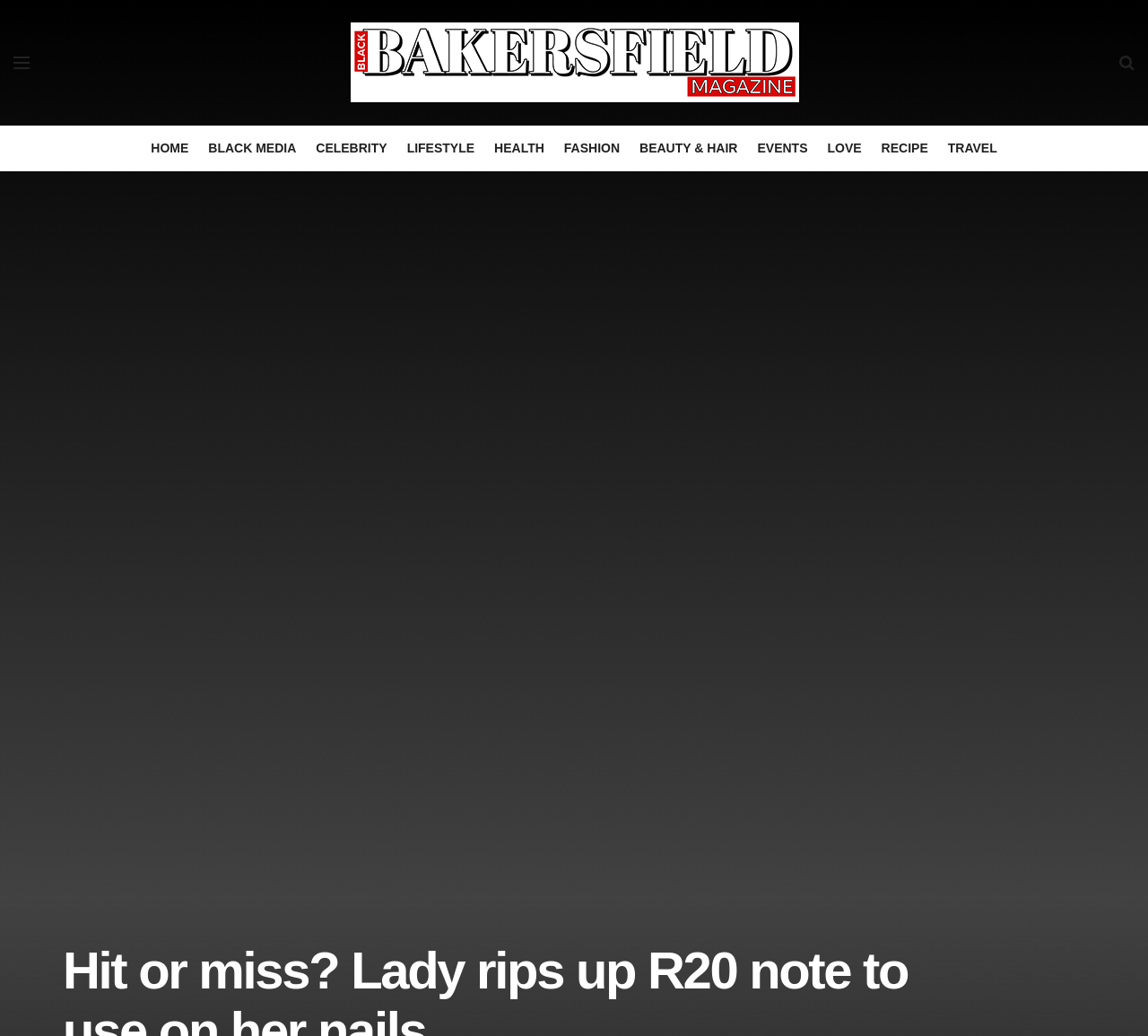Bounding box coordinates are specified in the format (top-left x, top-left y, bottom-right x, bottom-right y). All values are floating point numbers bounded between 0 and 1. Please provide the bounding box coordinate of the region this sentence describes: Recipe

[0.768, 0.121, 0.808, 0.165]